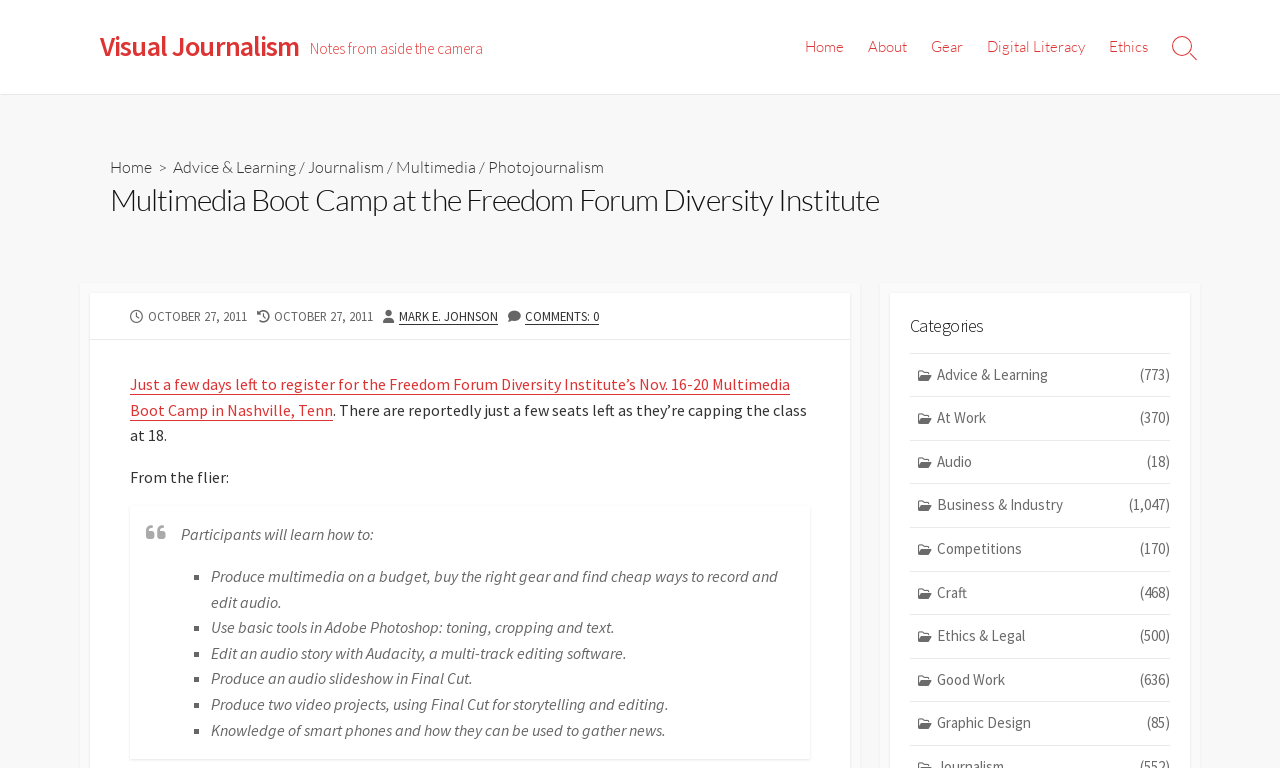Show the bounding box coordinates for the element that needs to be clicked to execute the following instruction: "Click on the 'Submit' button". Provide the coordinates in the form of four float numbers between 0 and 1, i.e., [left, top, right, bottom].

None